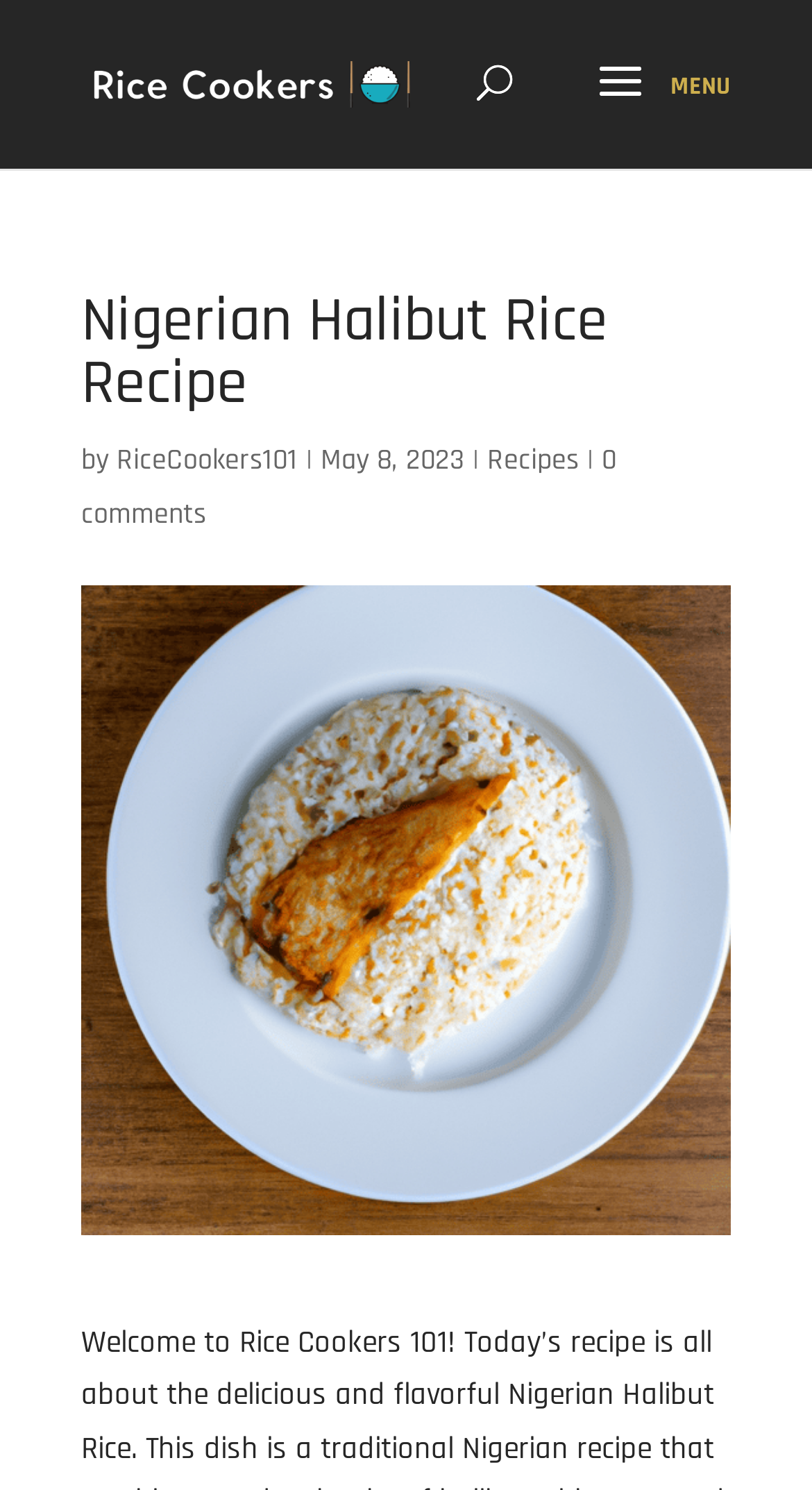Can you locate the main headline on this webpage and provide its text content?

Nigerian Halibut Rice Recipe